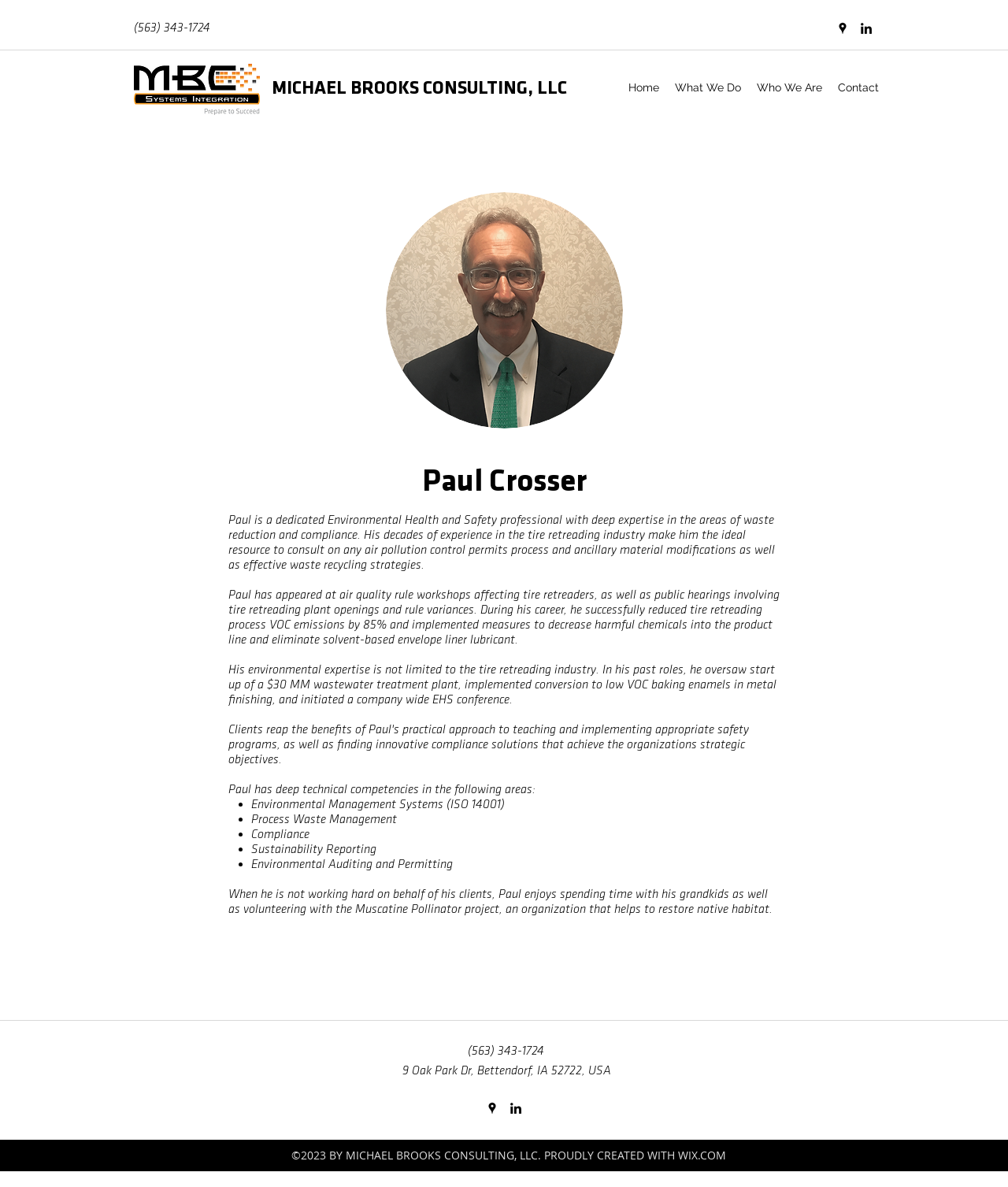Please locate the bounding box coordinates of the element that should be clicked to complete the given instruction: "Visit the LinkedIn page".

[0.852, 0.017, 0.867, 0.031]